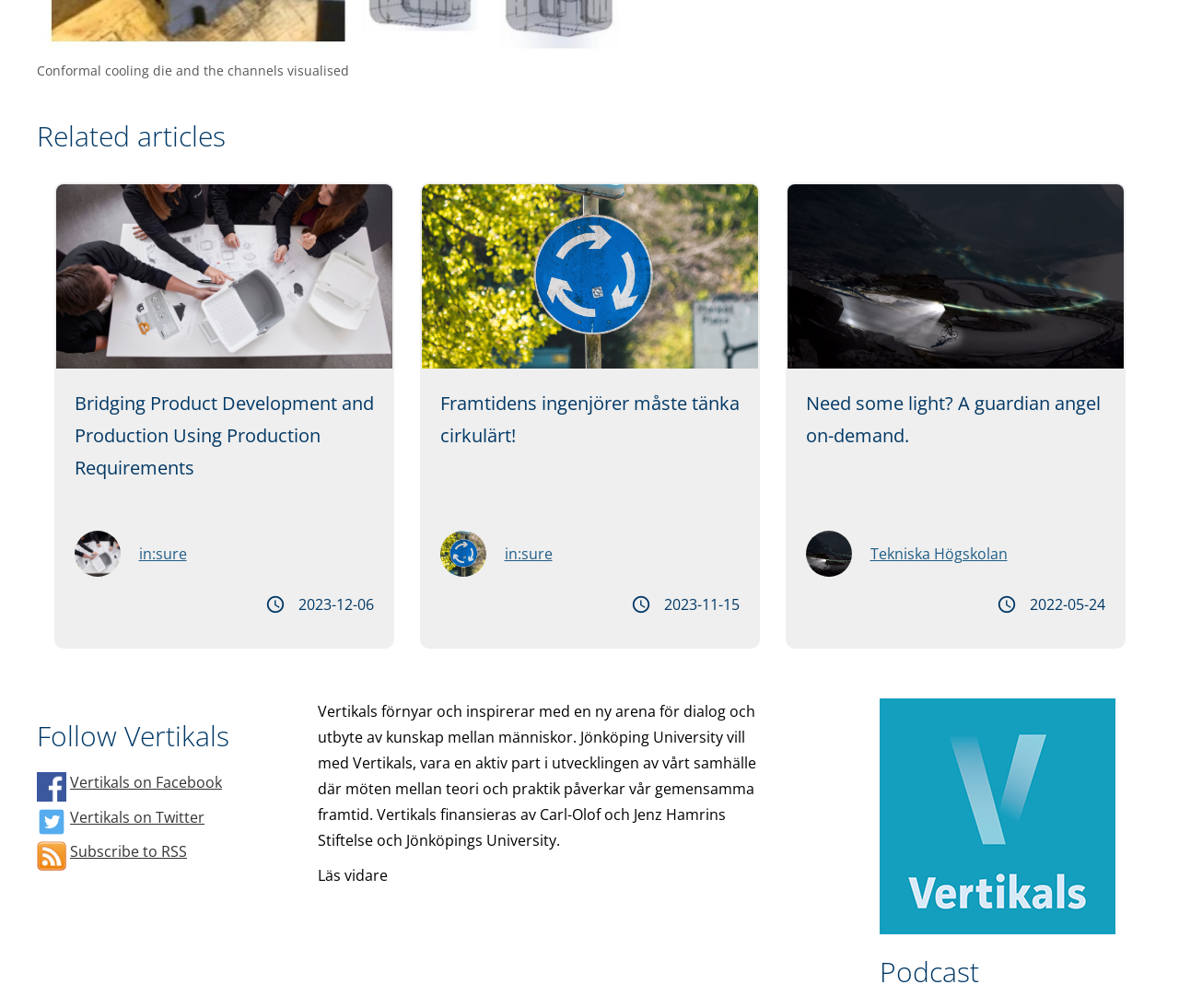Highlight the bounding box coordinates of the element that should be clicked to carry out the following instruction: "Follow Vertikals on Facebook". The coordinates must be given as four float numbers ranging from 0 to 1, i.e., [left, top, right, bottom].

[0.059, 0.766, 0.188, 0.791]